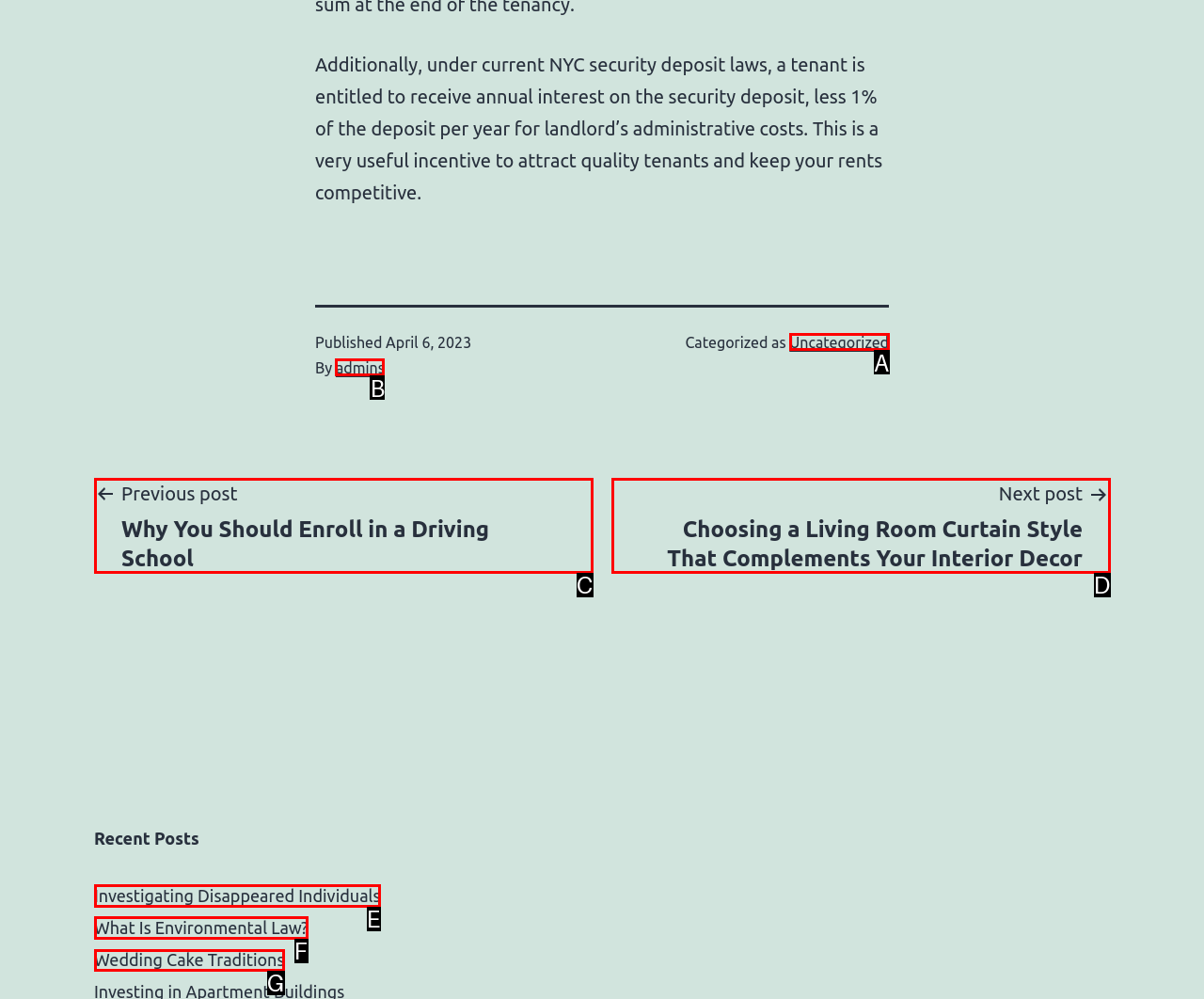Identify the option that corresponds to the description: Uncategorized. Provide only the letter of the option directly.

A